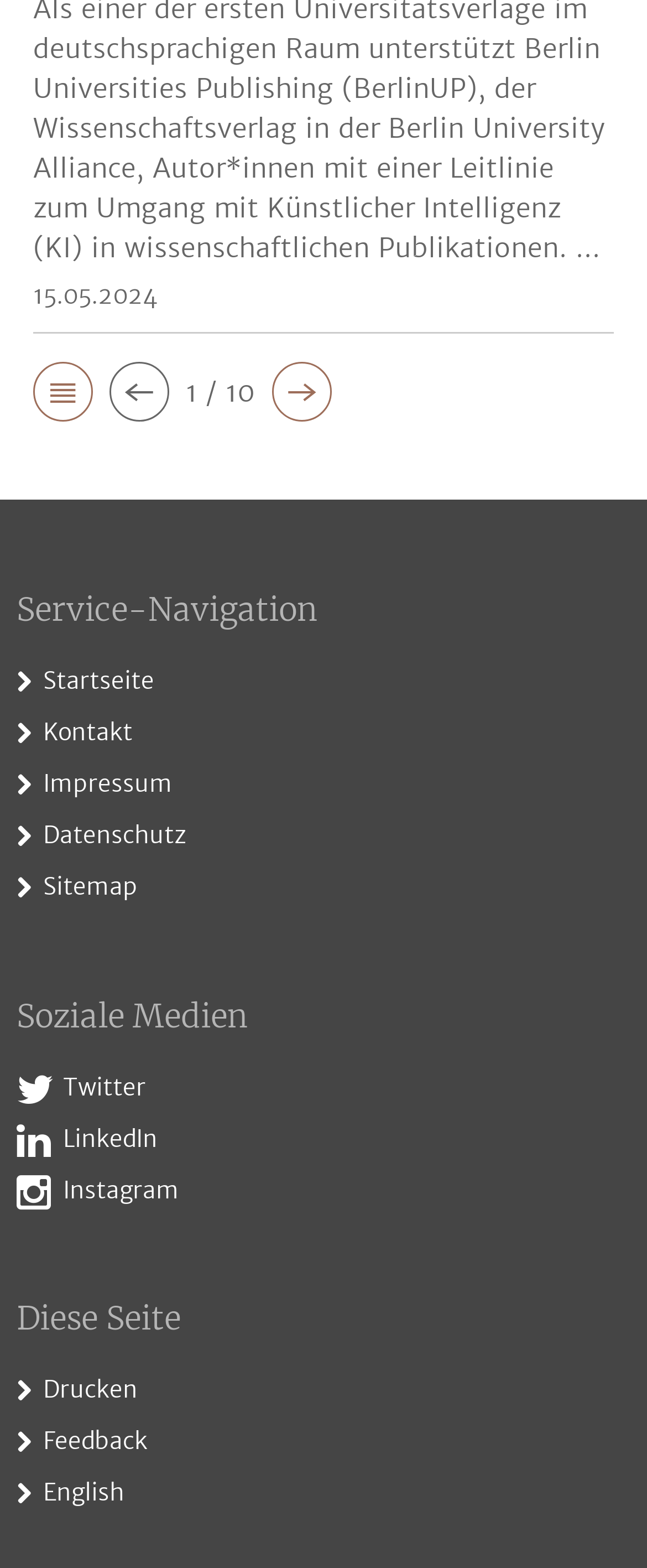Give a one-word or short phrase answer to the question: 
How many headings are available on the webpage?

3